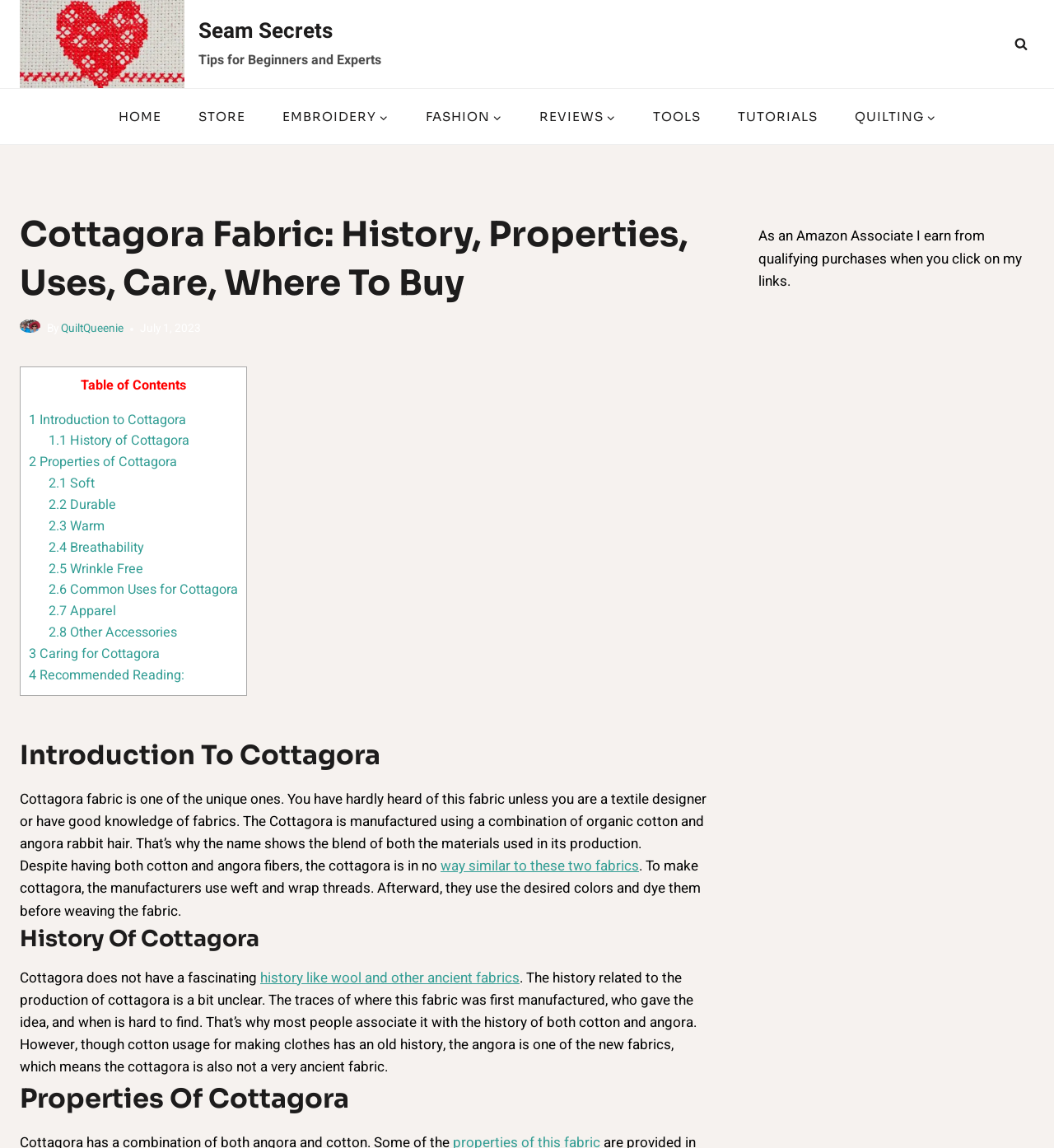Answer briefly with one word or phrase:
What is the name of the author of this article?

QuiltQueenie